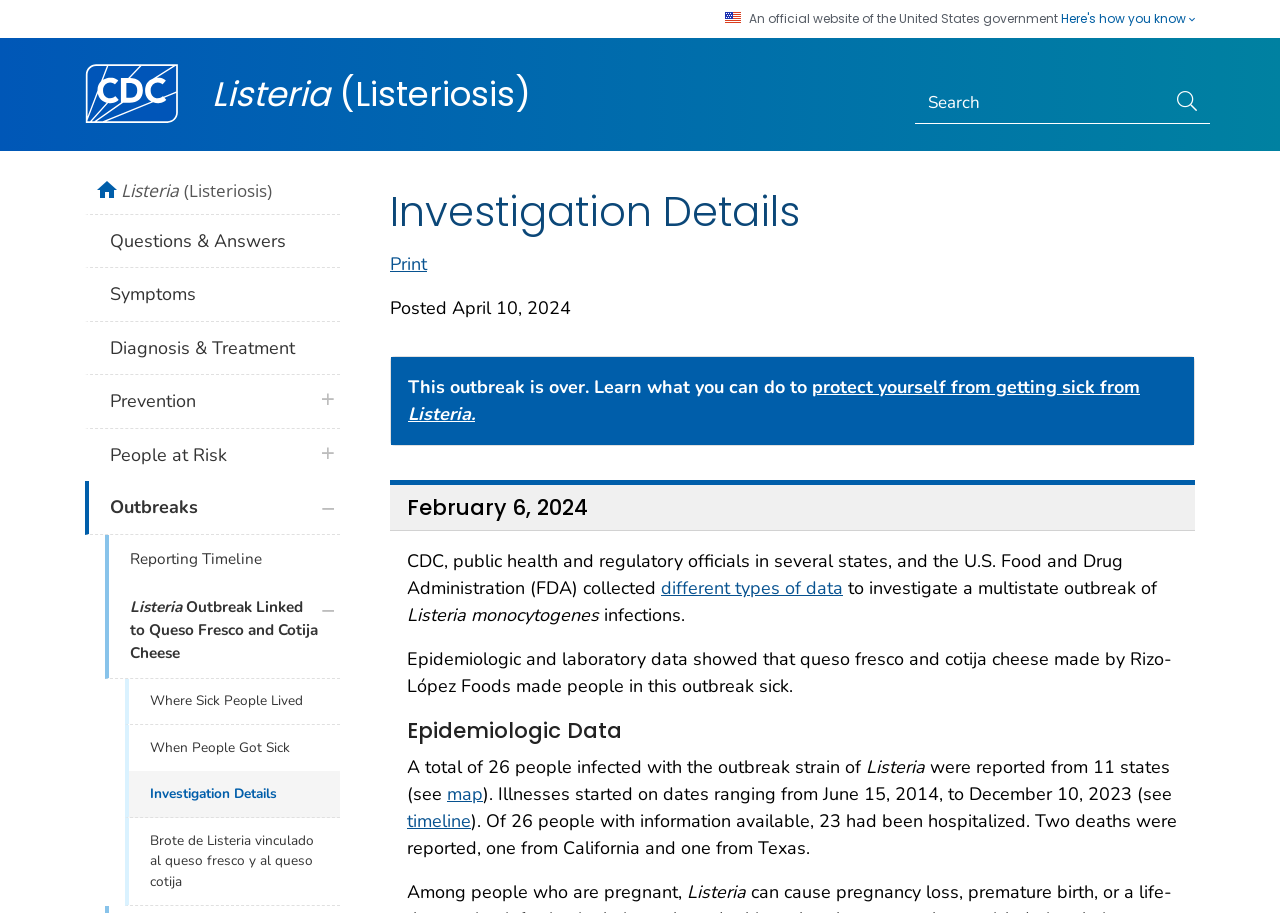Provide the bounding box coordinates of the area you need to click to execute the following instruction: "Submit the search query".

[0.91, 0.088, 0.945, 0.136]